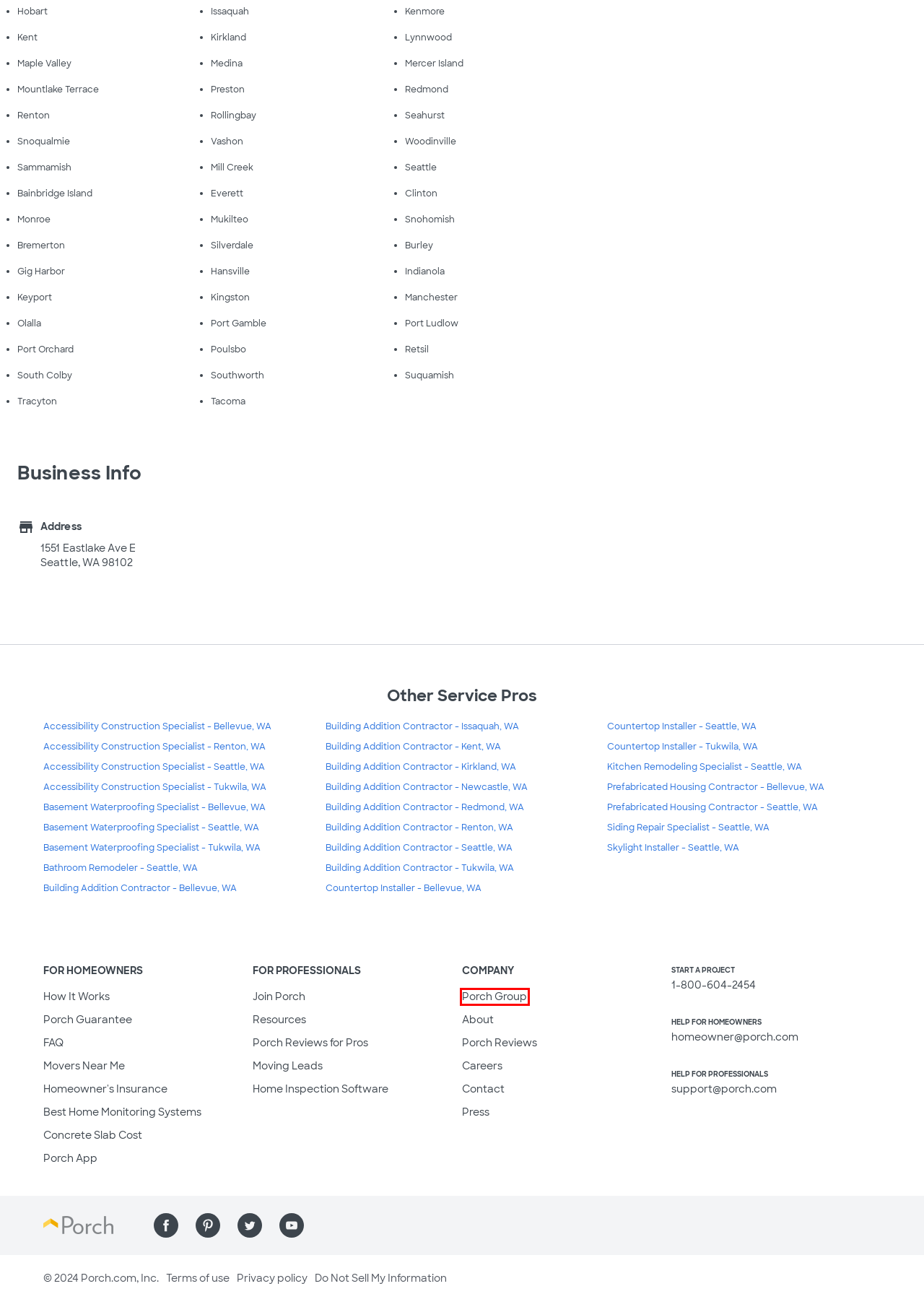You’re provided with a screenshot of a webpage that has a red bounding box around an element. Choose the best matching webpage description for the new page after clicking the element in the red box. The options are:
A. Privacy Policy | Porch
B. 🥇 10 Best Home Security Systems of 2023 - Buying Guide & Reviews
C. Terms of Use | Porch
D. Do Not Sell Request Form
E. Porch.com Reviews from Real Pros | Porch
F. Pro Resources - Porch
G. Porch Group
H. How Much Does A Concrete Slab Cost?

G